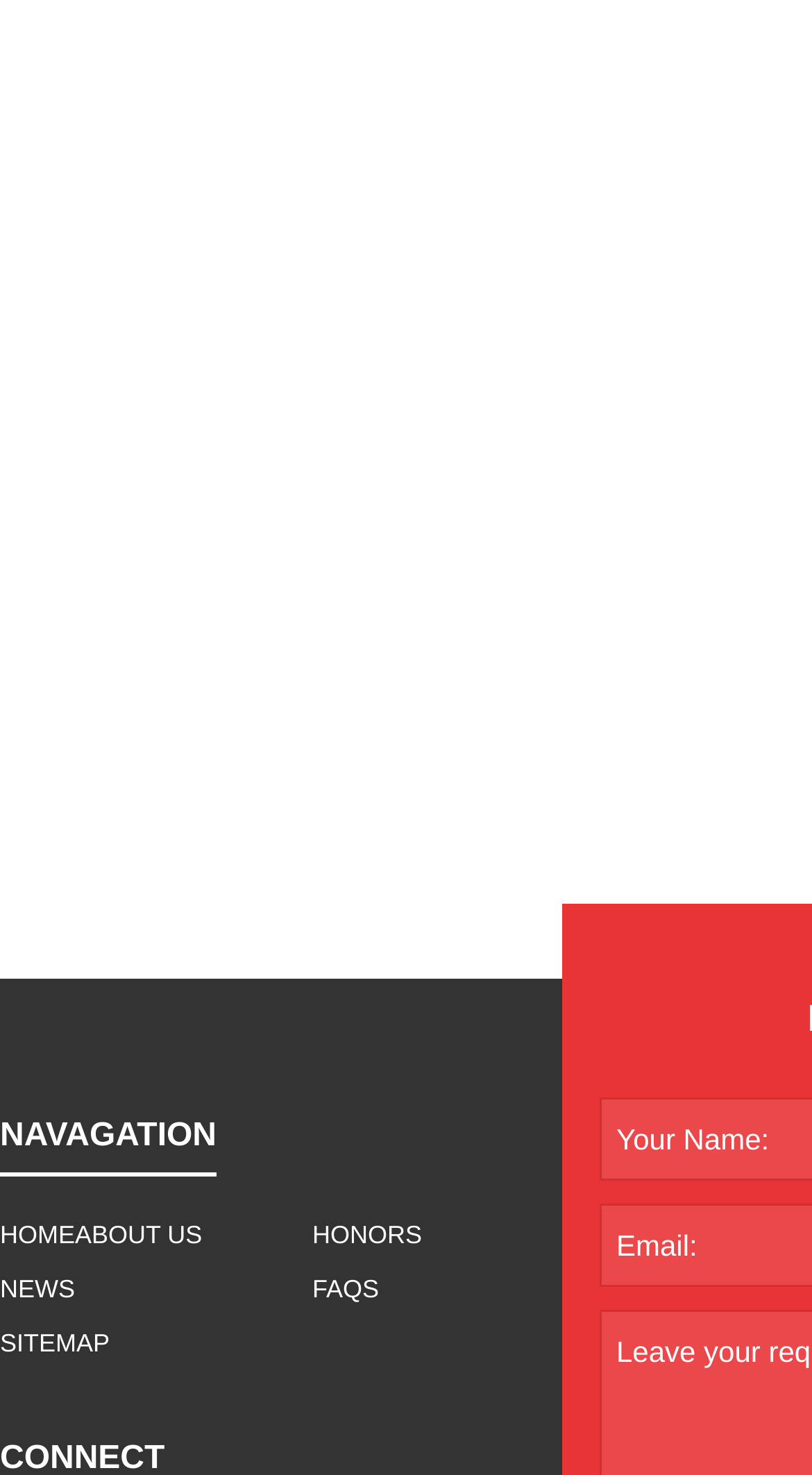Please give a succinct answer to the question in one word or phrase:
What is the label for the first input field?

Your Name: